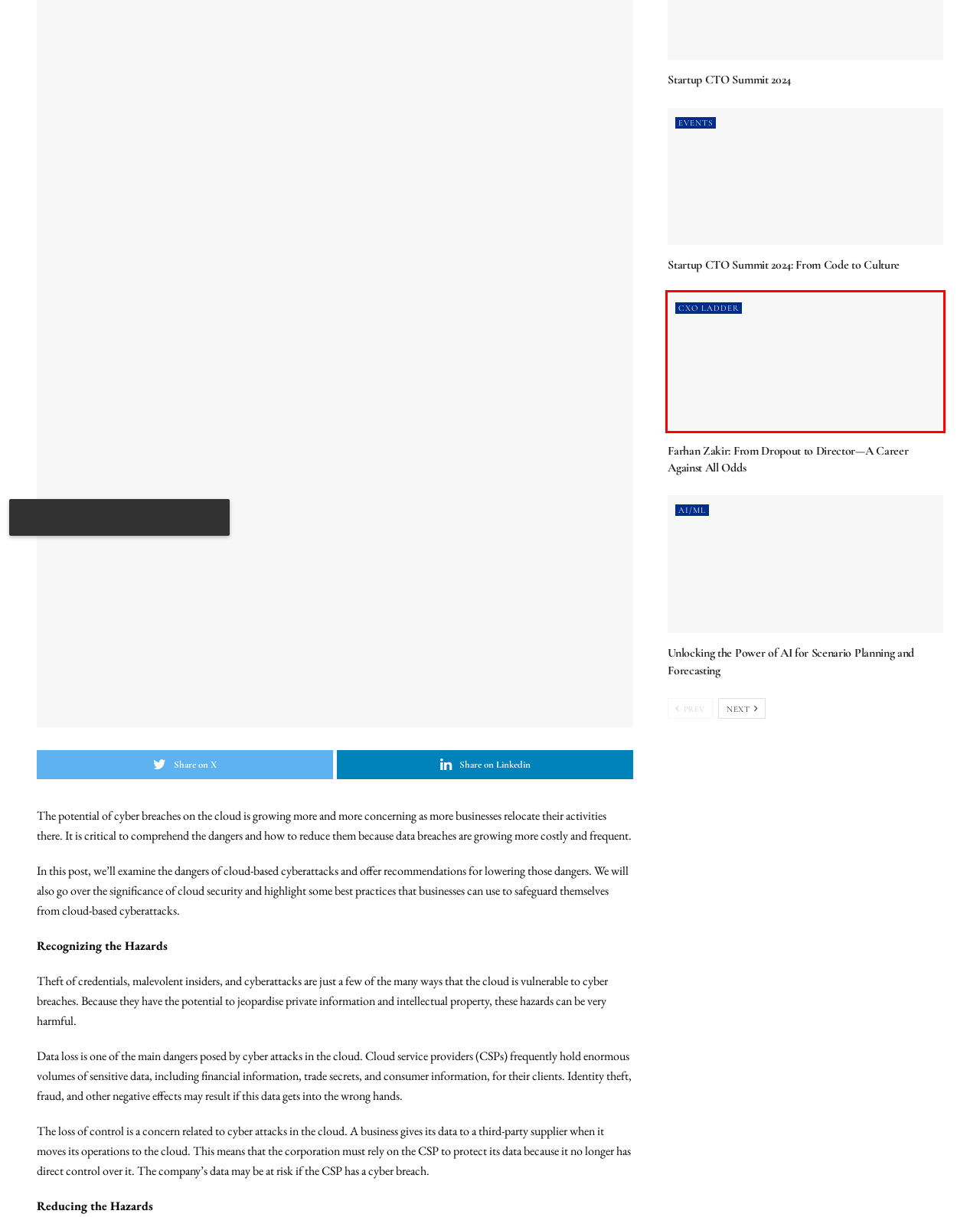Inspect the provided webpage screenshot, concentrating on the element within the red bounding box. Select the description that best represents the new webpage after you click the highlighted element. Here are the candidates:
A. Process Archives - CIO TechWorld
B. Farhan Zakir: From Dropout to Director—A Career Against All Odds
C. Procurement Archives - CIO TechWorld
D. Supply Chain Archives - CIO TechWorld
E. CXO Ladder Archives - CIO TechWorld
F. Cybersecurity Archives - CIO TechWorld
G. Unlocking the Power of AI for Scenario Planning and Forecasting
H. Startup CTO Summit 2024: From Code to Culture

B